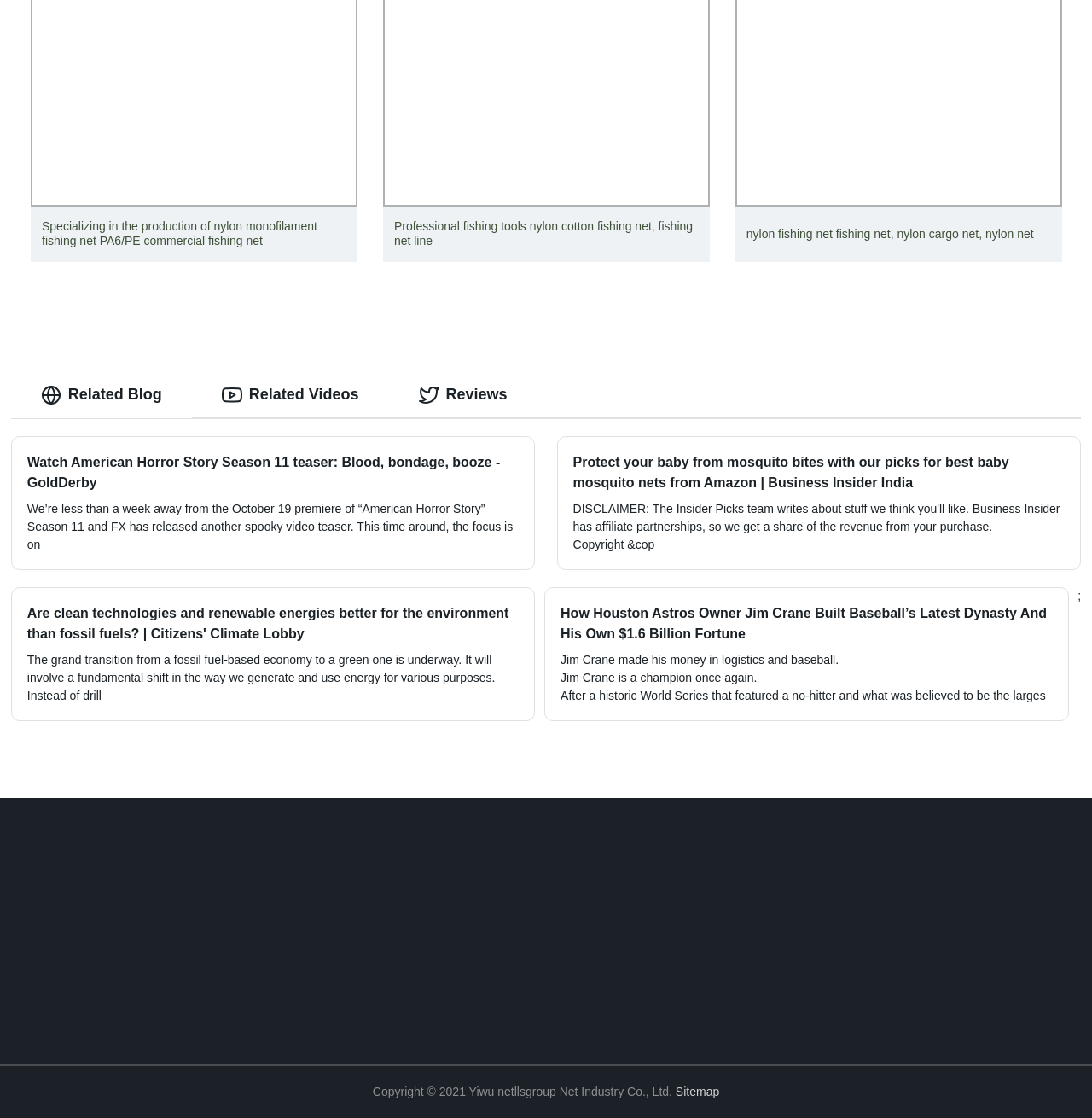Given the description of the UI element: "Solar Powered Pumps", predict the bounding box coordinates in the form of [left, top, right, bottom], with each value being a float between 0 and 1.

[0.695, 0.888, 0.83, 0.912]